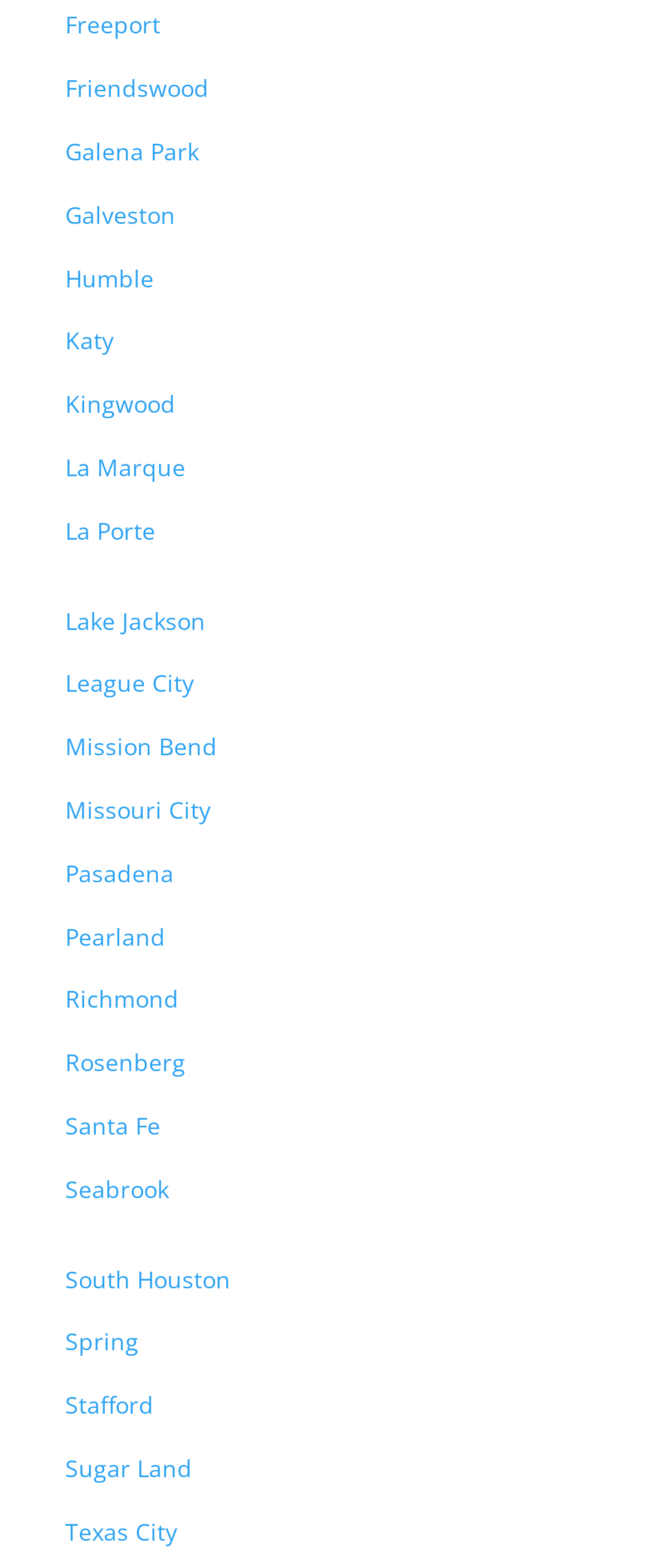Is Richmond located near the bottom of the webpage?
Identify the answer in the screenshot and reply with a single word or phrase.

Yes